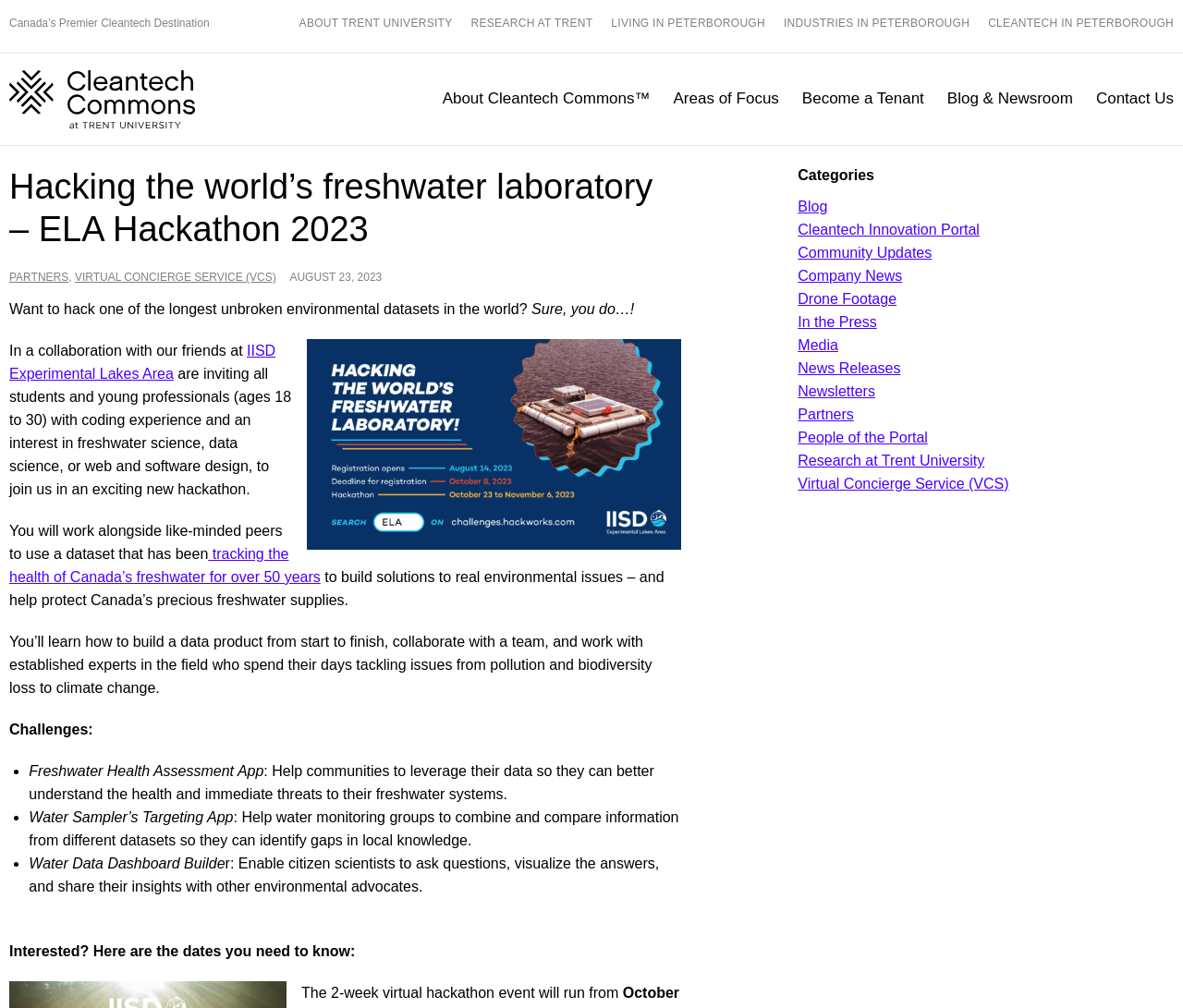Find and provide the bounding box coordinates for the UI element described with: "Partners".

[0.674, 0.403, 0.722, 0.419]